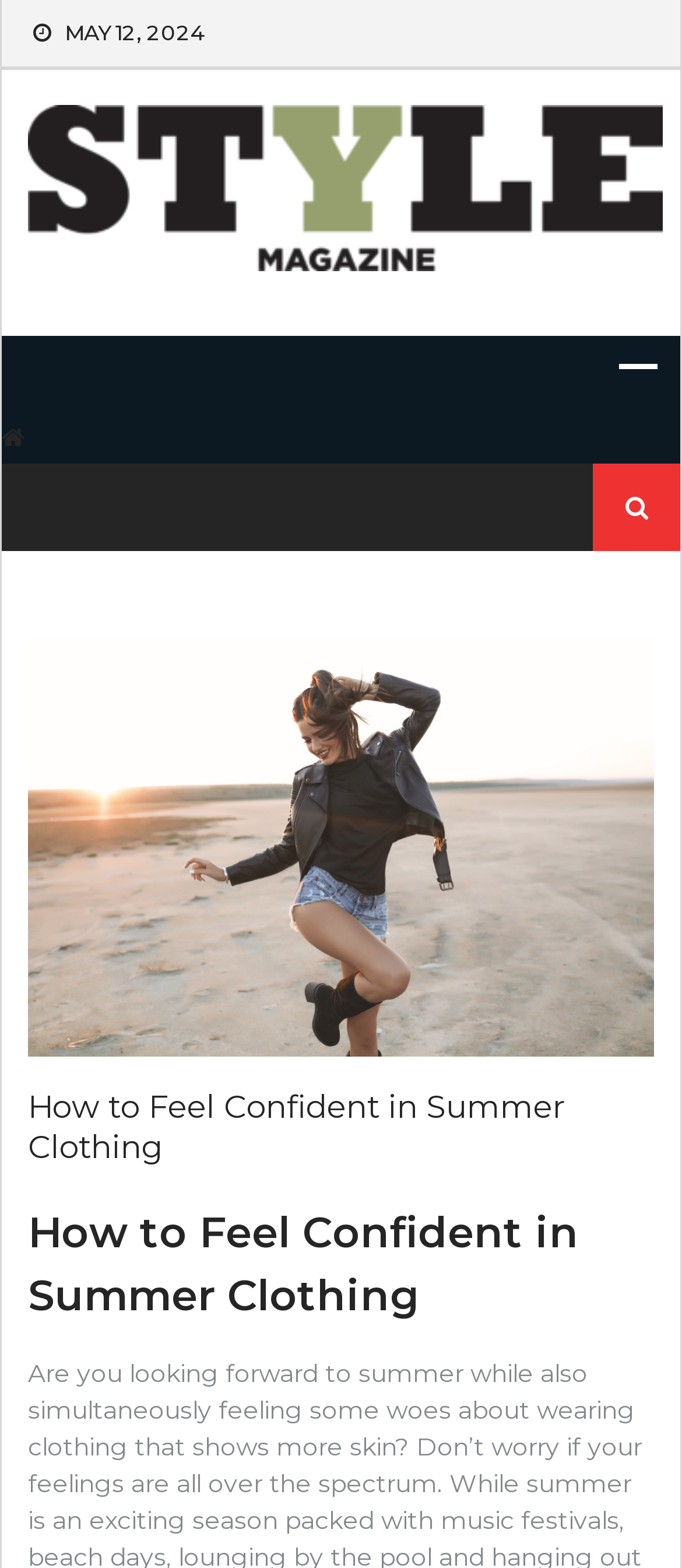What is the name of the magazine?
Provide a one-word or short-phrase answer based on the image.

Style Magzine